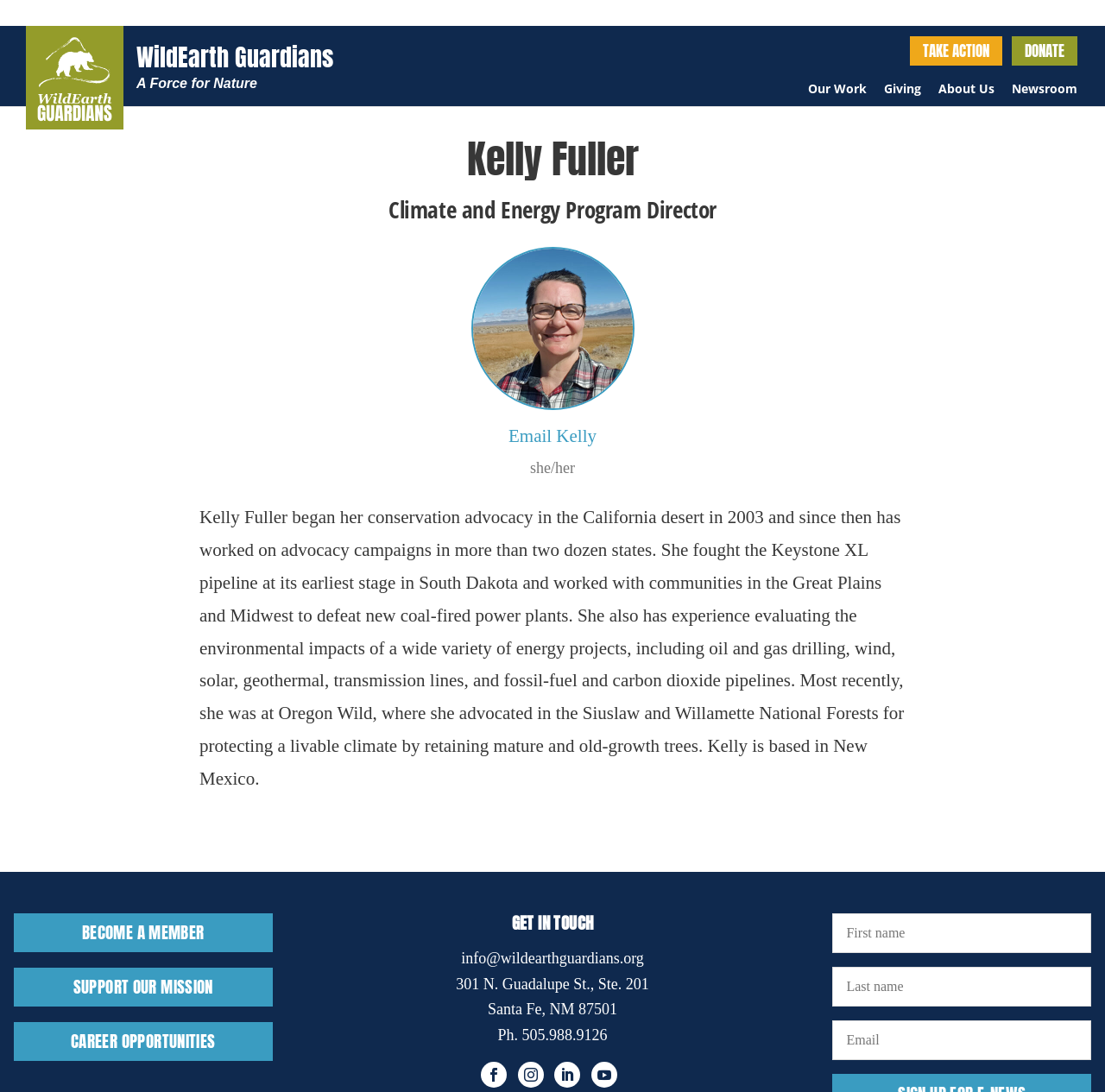Identify the bounding box coordinates for the region to click in order to carry out this instruction: "Search for:". Provide the coordinates using four float numbers between 0 and 1, formatted as [left, top, right, bottom].

[0.053, 0.023, 0.953, 0.025]